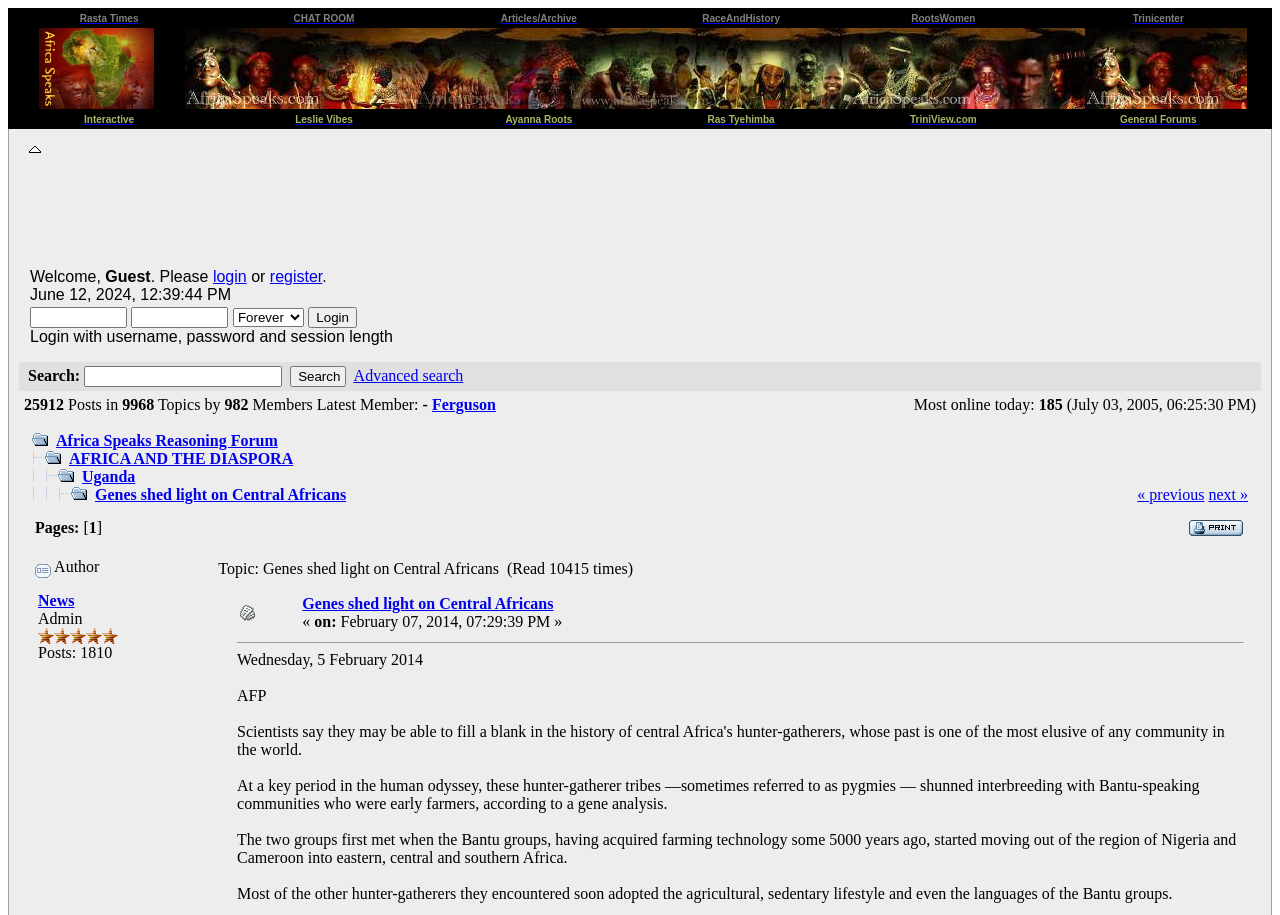Based on the element description "parent_node: 1 Hour name="user"", predict the bounding box coordinates of the UI element.

[0.023, 0.336, 0.099, 0.358]